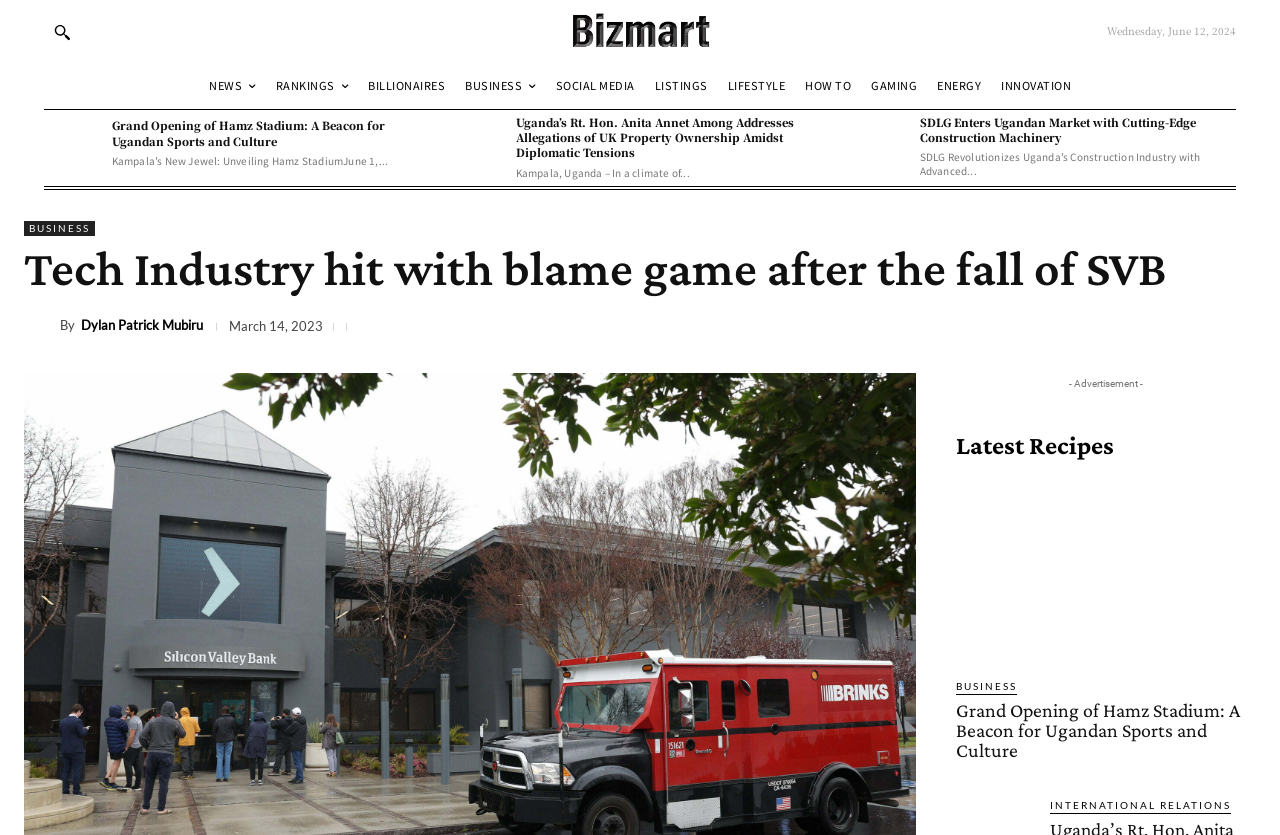Utilize the details in the image to thoroughly answer the following question: What is the position of the link 'NEWS' on the webpage?

I found the position by comparing the y1, y2 coordinates of the link 'NEWS' with other elements. Since its y1, y2 values are smaller, it is located at the top-left of the webpage.